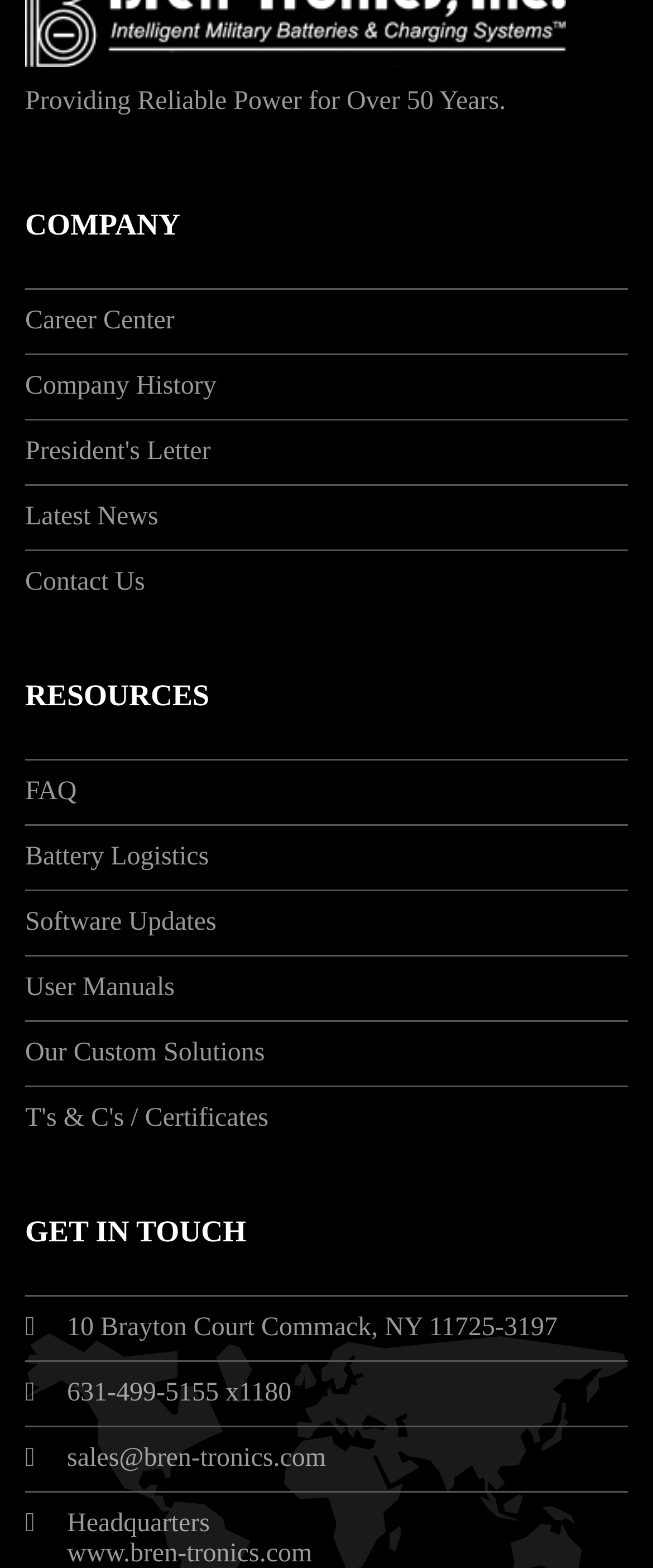From the webpage screenshot, predict the bounding box of the UI element that matches this description: "Our Custom Solutions".

[0.038, 0.662, 0.405, 0.68]